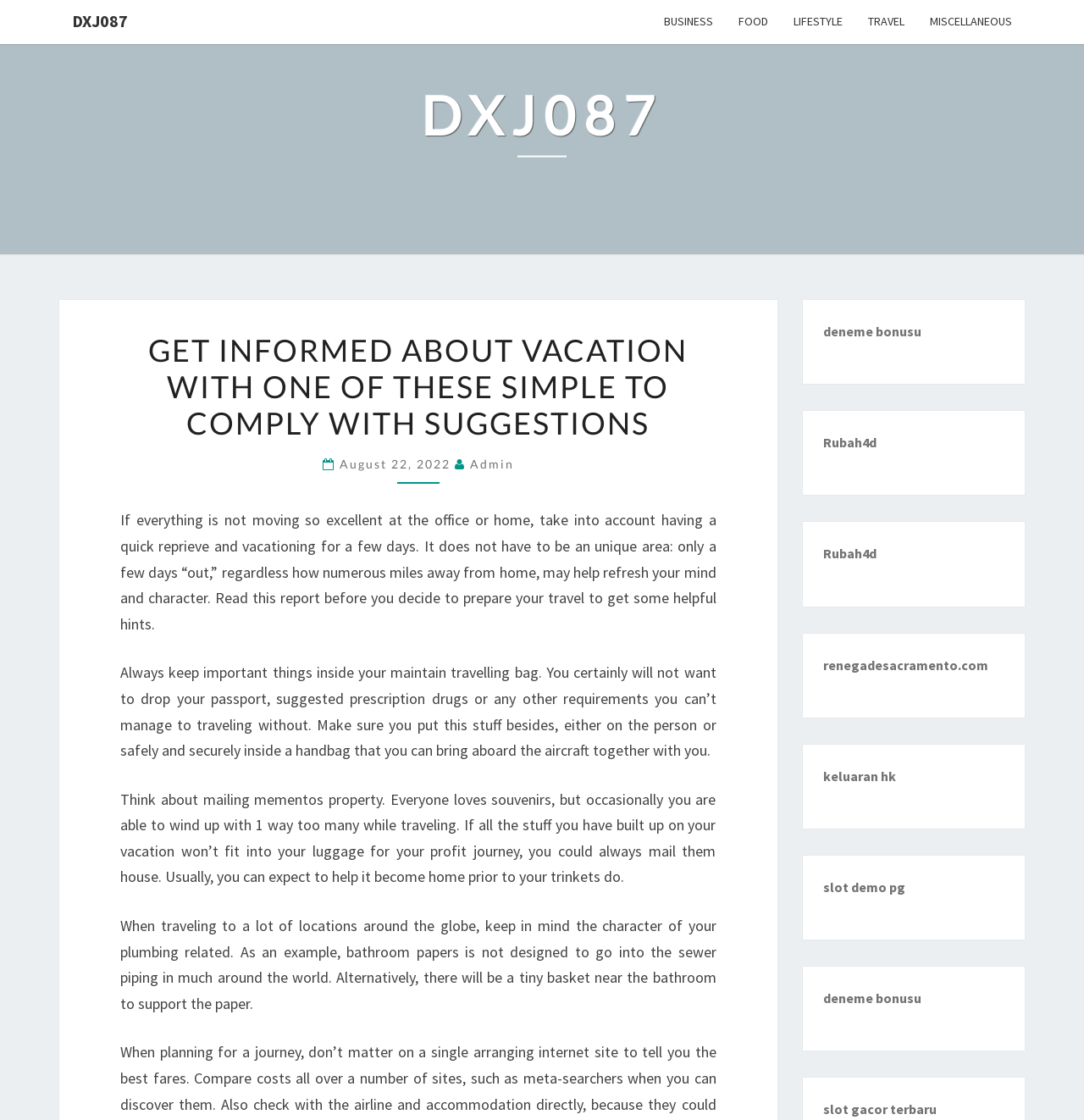Show the bounding box coordinates of the element that should be clicked to complete the task: "Visit the 'DXJ087' website".

[0.055, 0.0, 0.13, 0.038]